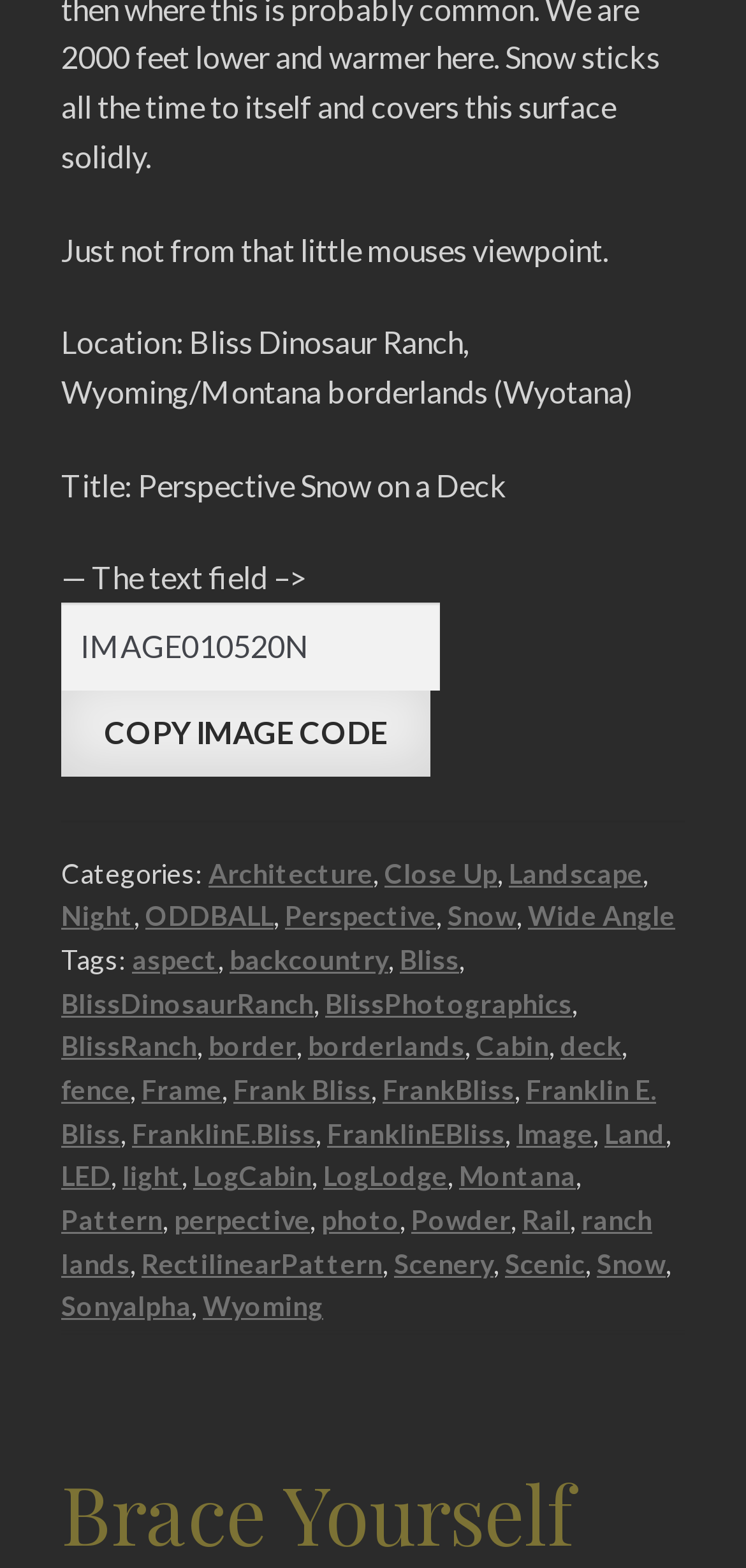Provide the bounding box coordinates of the area you need to click to execute the following instruction: "Visit Bliss Dinosaur Ranch".

[0.082, 0.206, 0.849, 0.261]